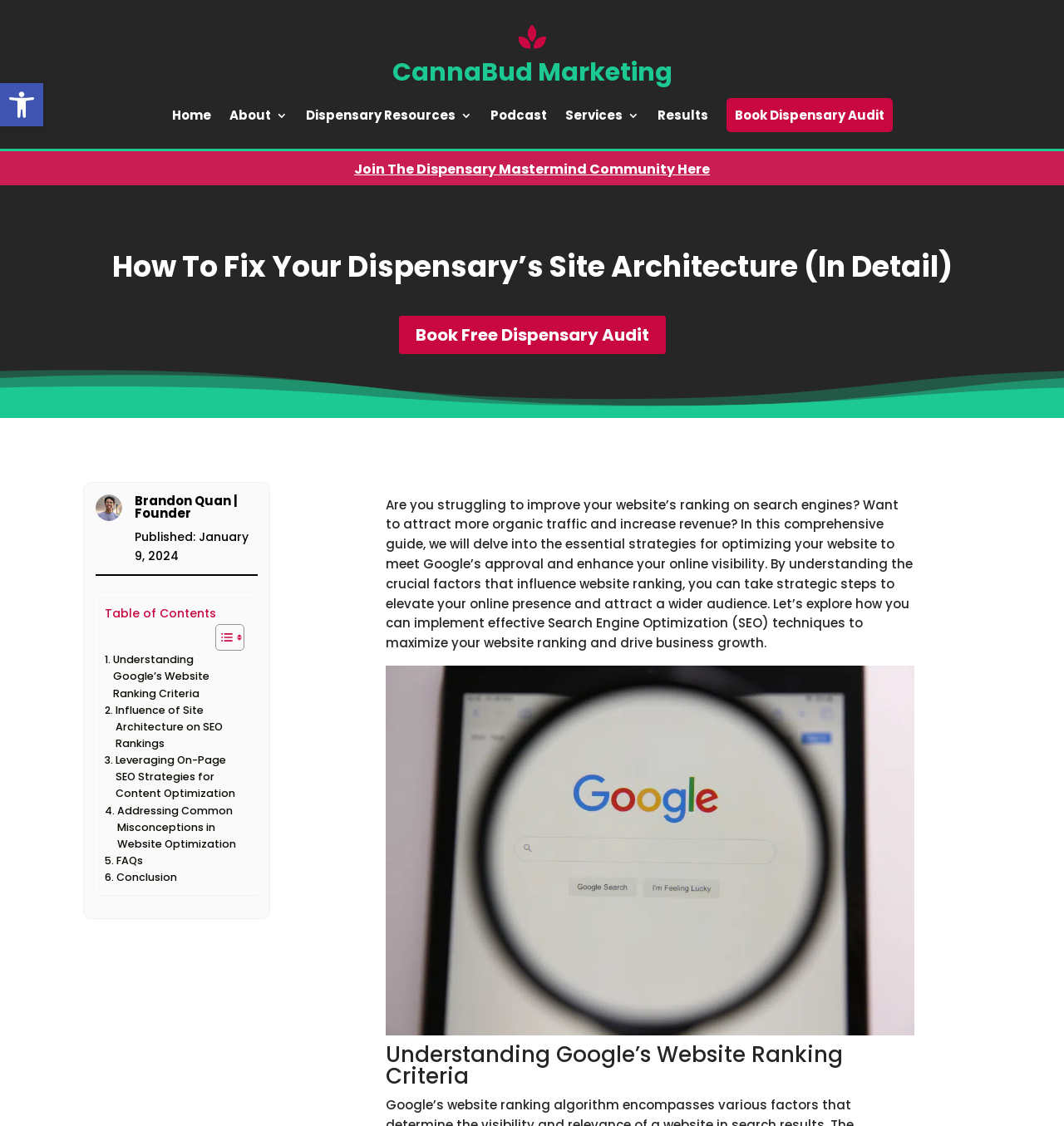Reply to the question with a single word or phrase:
What is the topic of the first section?

Understanding Google’s Website Ranking Criteria